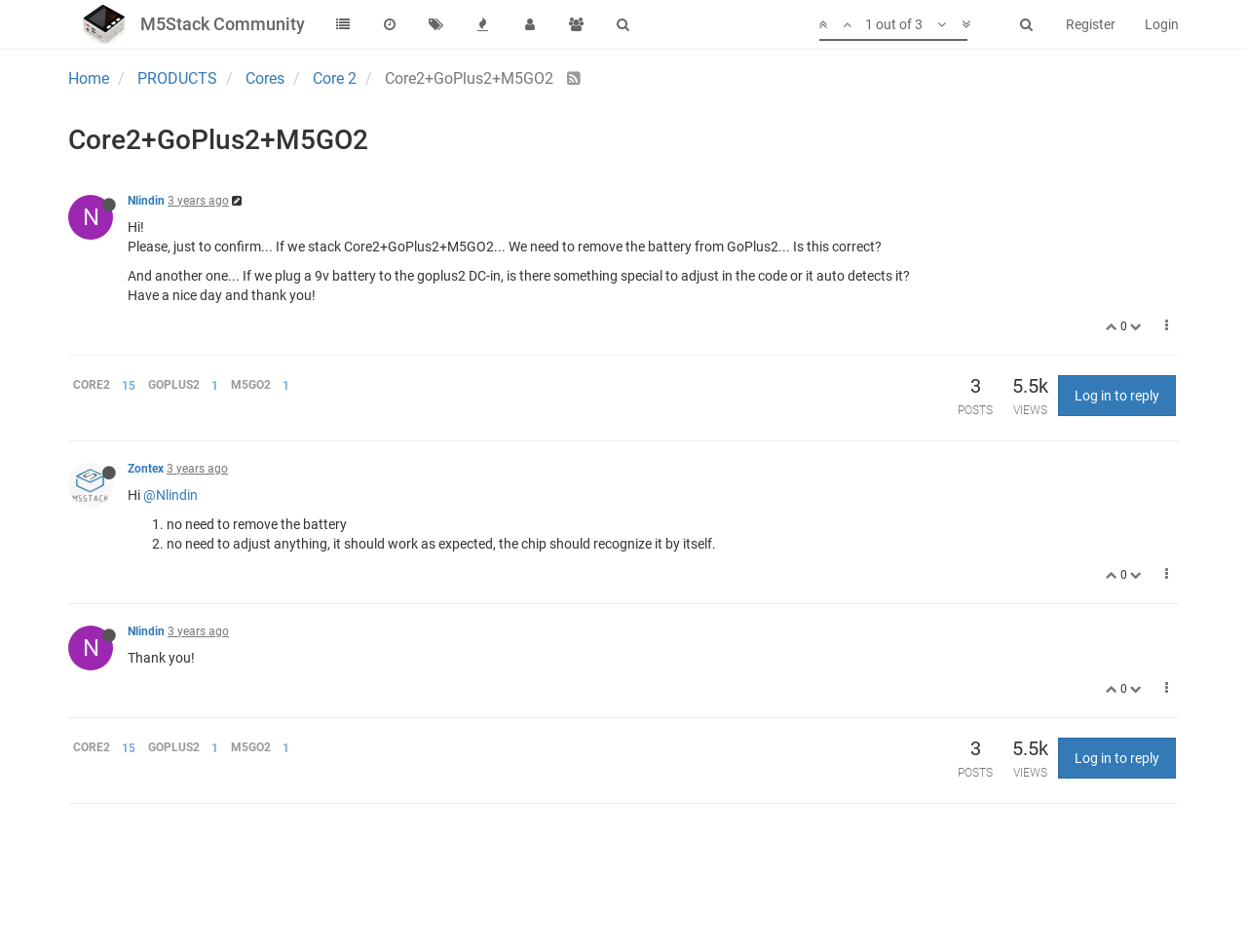Can you find the bounding box coordinates for the UI element given this description: "Search"? Provide the coordinates as four float numbers between 0 and 1: [left, top, right, bottom].

[0.481, 0.0, 0.518, 0.051]